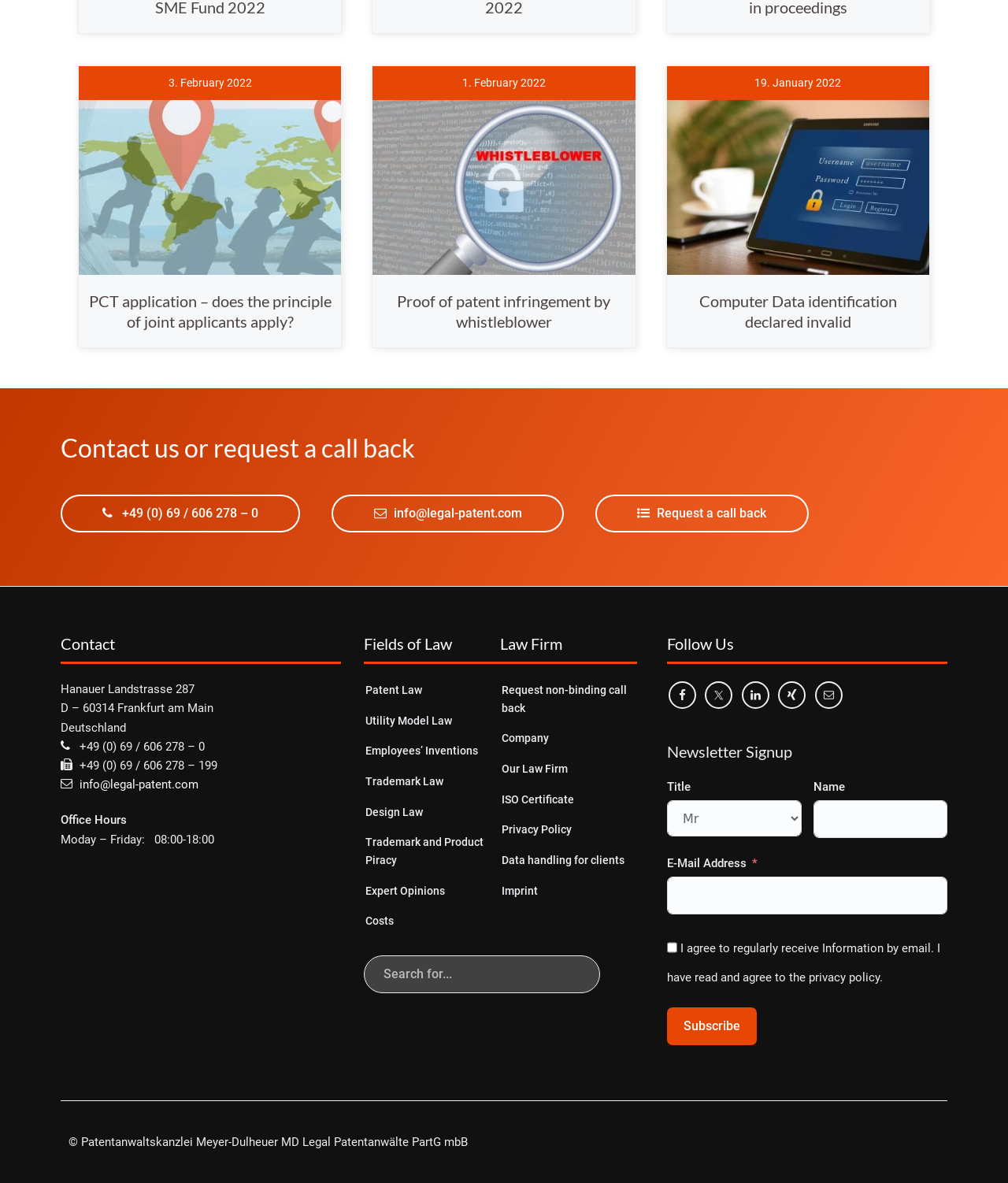What are the fields of law listed on the webpage?
Give a one-word or short-phrase answer derived from the screenshot.

Patent Law, Utility Model Law, etc.